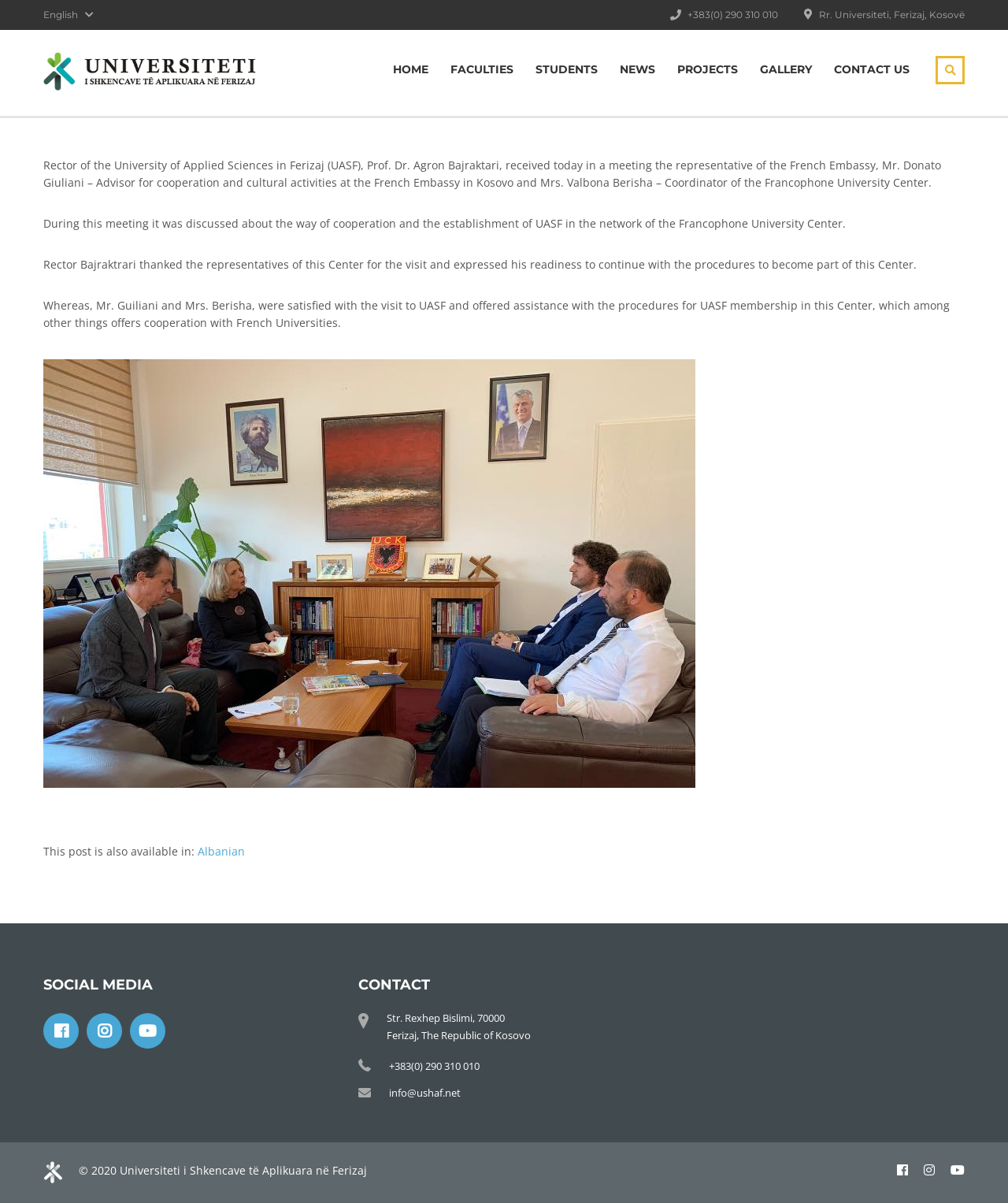What is the phone number of the University of Applied Sciences in Ferizaj?
Refer to the image and provide a concise answer in one word or phrase.

+383(0) 290 310 010